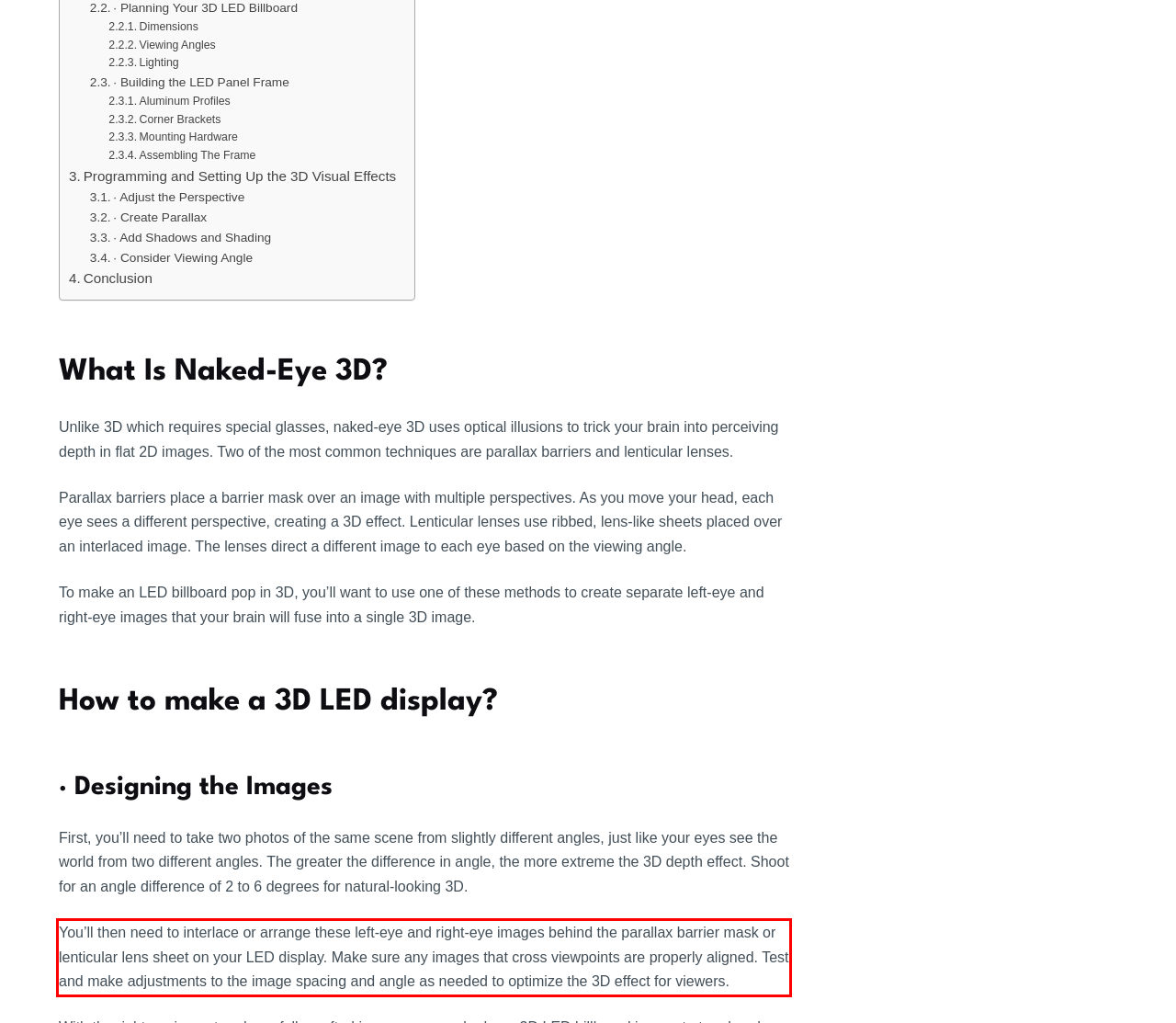You are provided with a screenshot of a webpage that includes a red bounding box. Extract and generate the text content found within the red bounding box.

You’ll then need to interlace or arrange these left-eye and right-eye images behind the parallax barrier mask or lenticular lens sheet on your LED display. Make sure any images that cross viewpoints are properly aligned. Test and make adjustments to the image spacing and angle as needed to optimize the 3D effect for viewers.